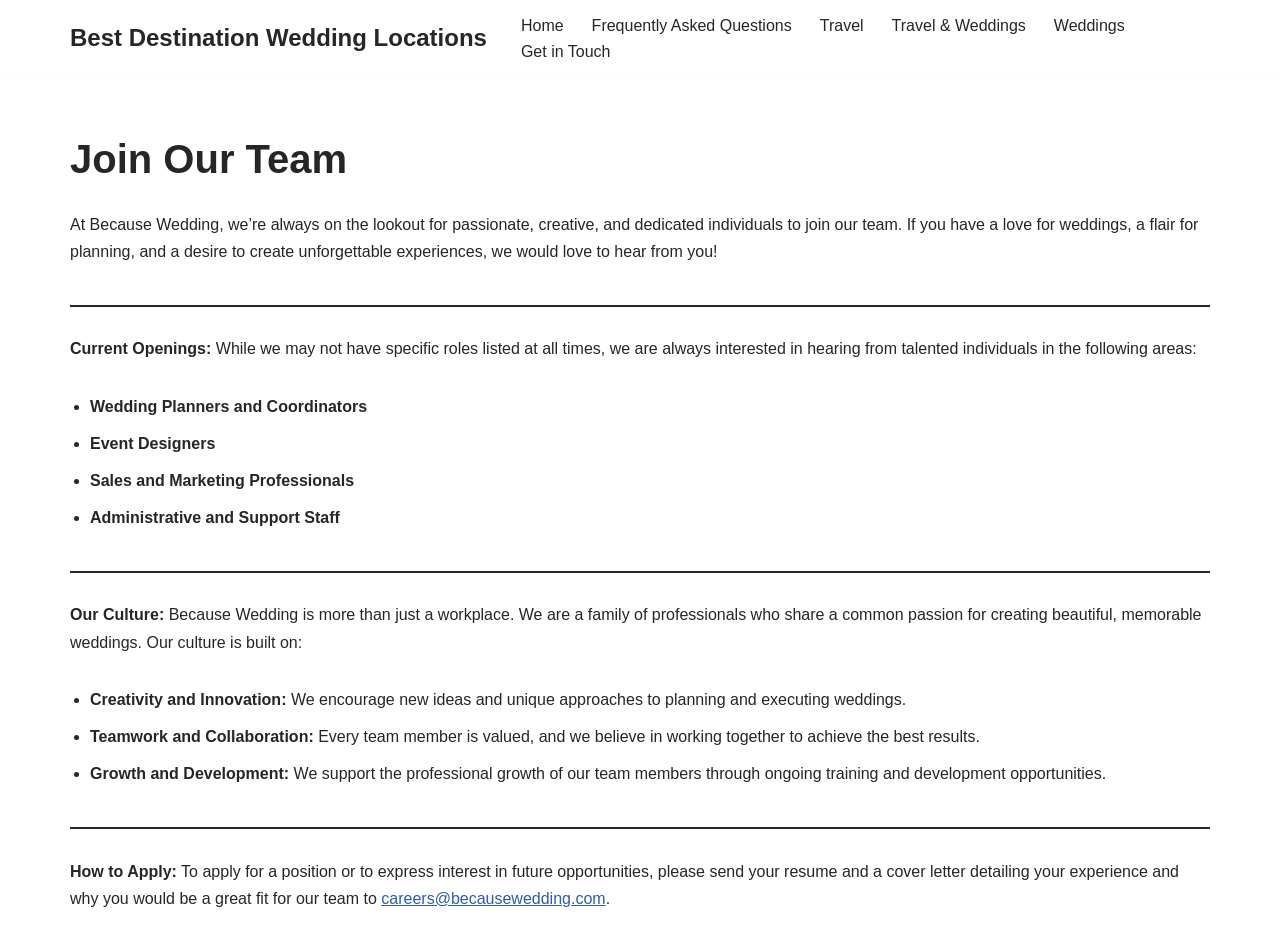Extract the bounding box for the UI element that matches this description: "careers@becausewedding.com".

[0.298, 0.936, 0.473, 0.954]